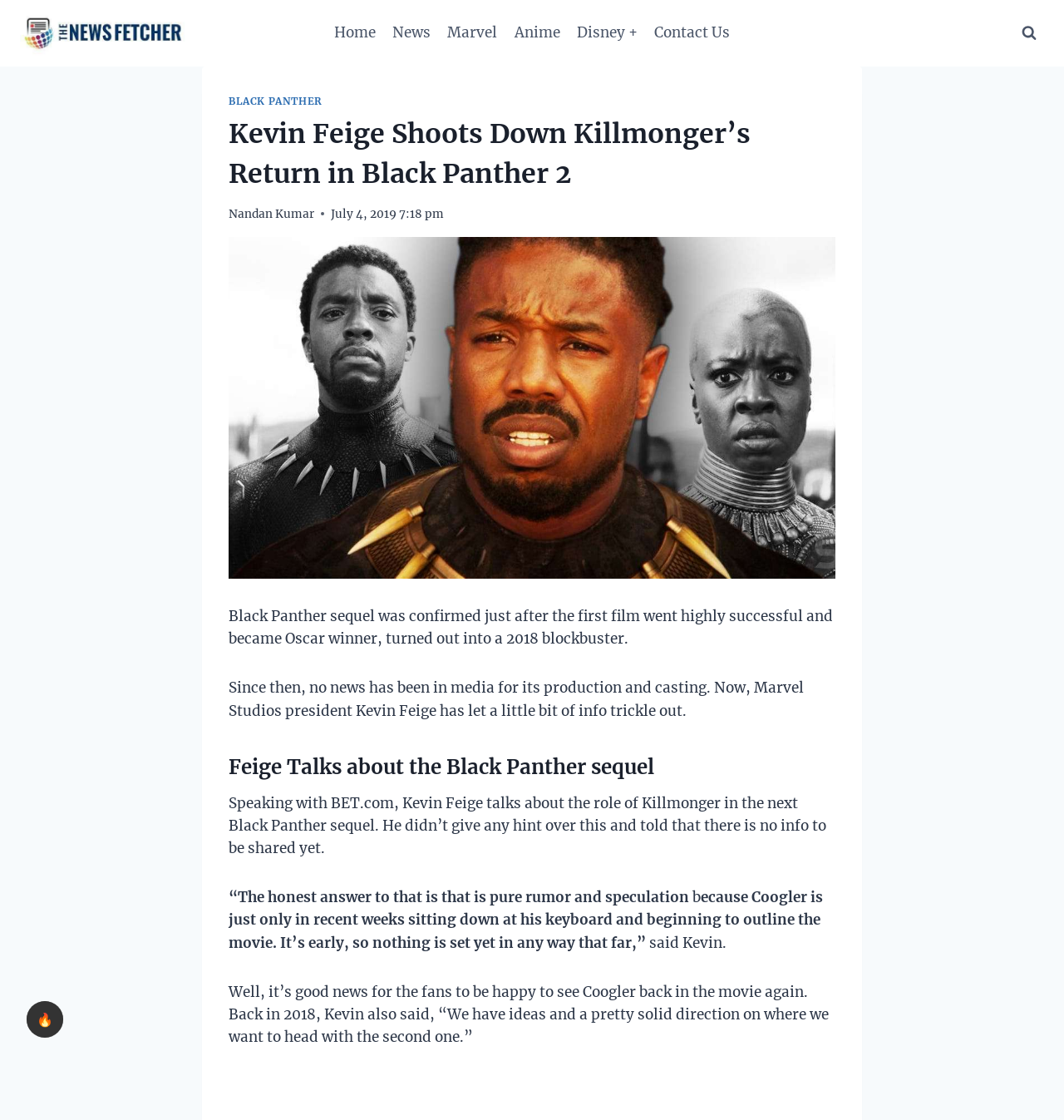Given the webpage screenshot and the description, determine the bounding box coordinates (top-left x, top-left y, bottom-right x, bottom-right y) that define the location of the UI element matching this description: Black Panther

[0.215, 0.085, 0.303, 0.096]